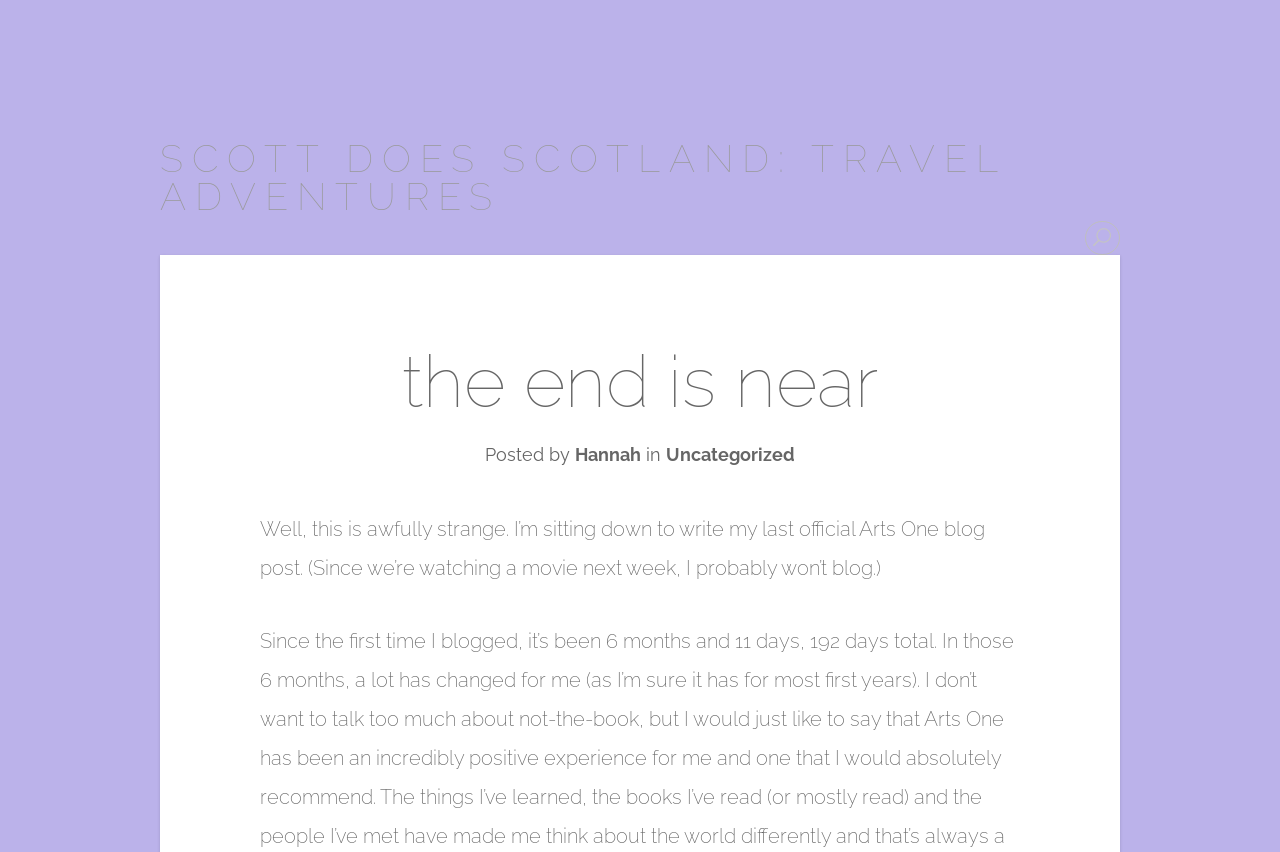Give a one-word or one-phrase response to the question: 
What is the category of the blog post?

Uncategorized